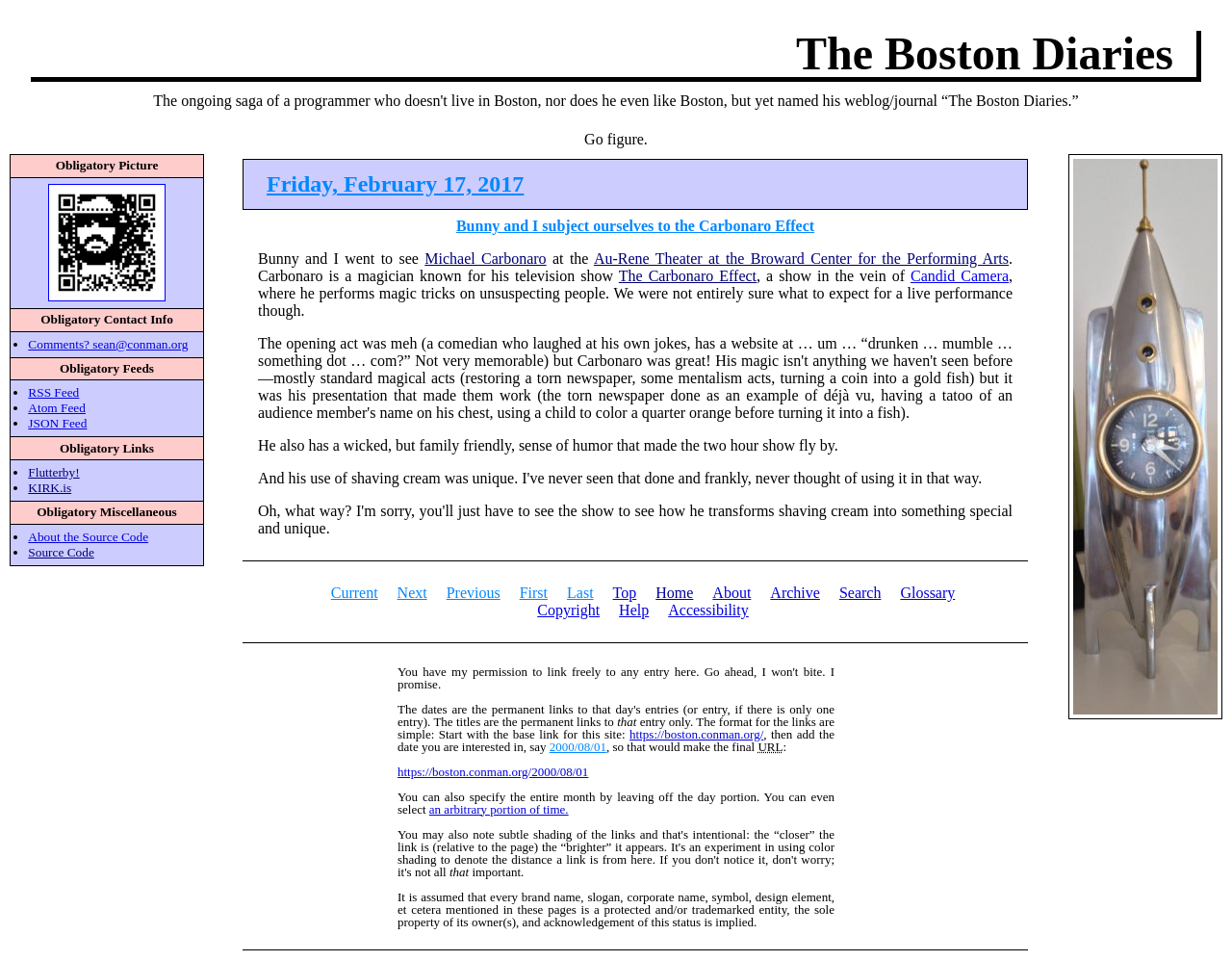Identify the bounding box coordinates of the section that should be clicked to achieve the task described: "Contact the author through email".

[0.023, 0.35, 0.153, 0.365]